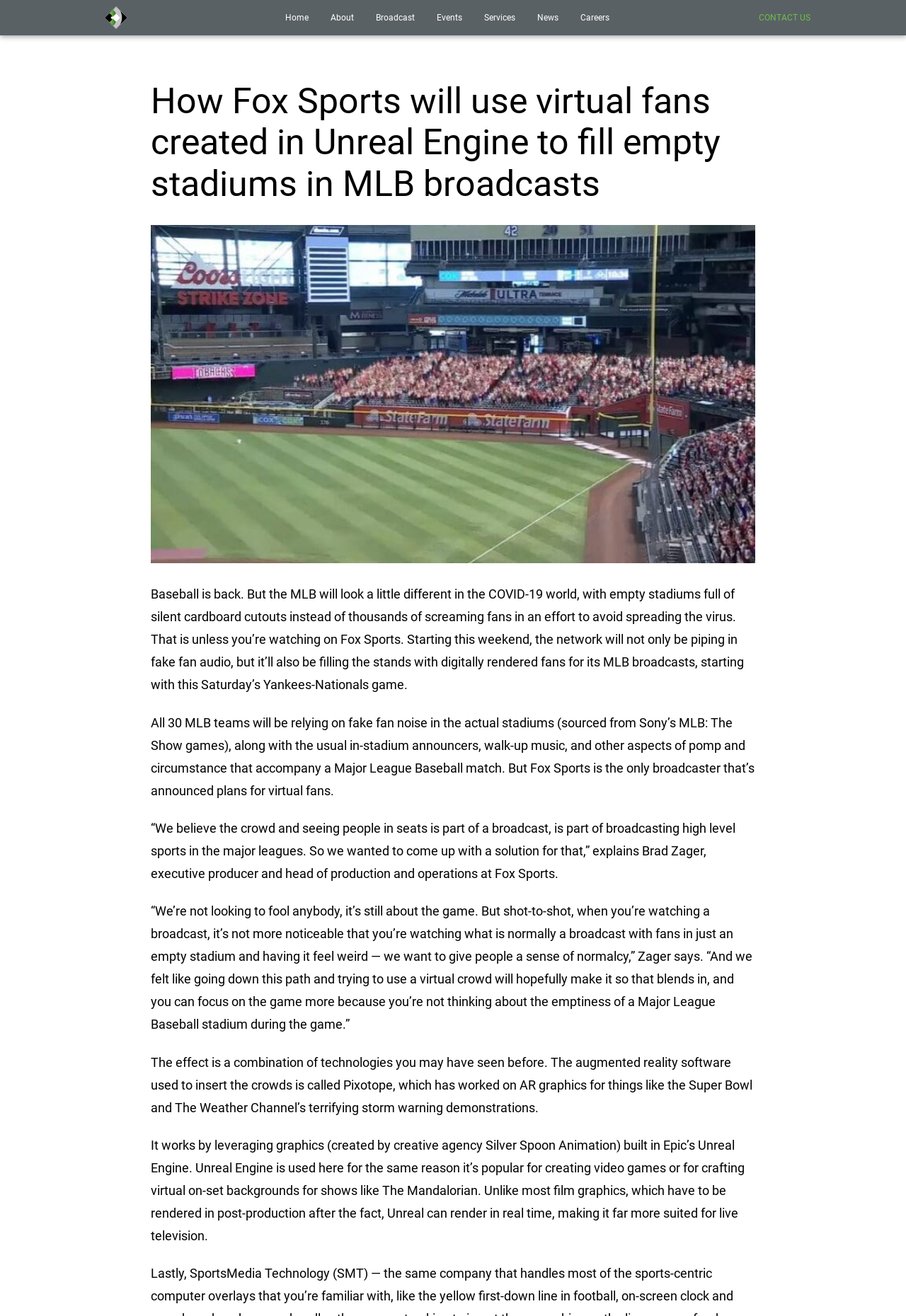Answer the question using only a single word or phrase: 
What software is used to insert virtual crowds in MLB broadcasts?

Pixotope